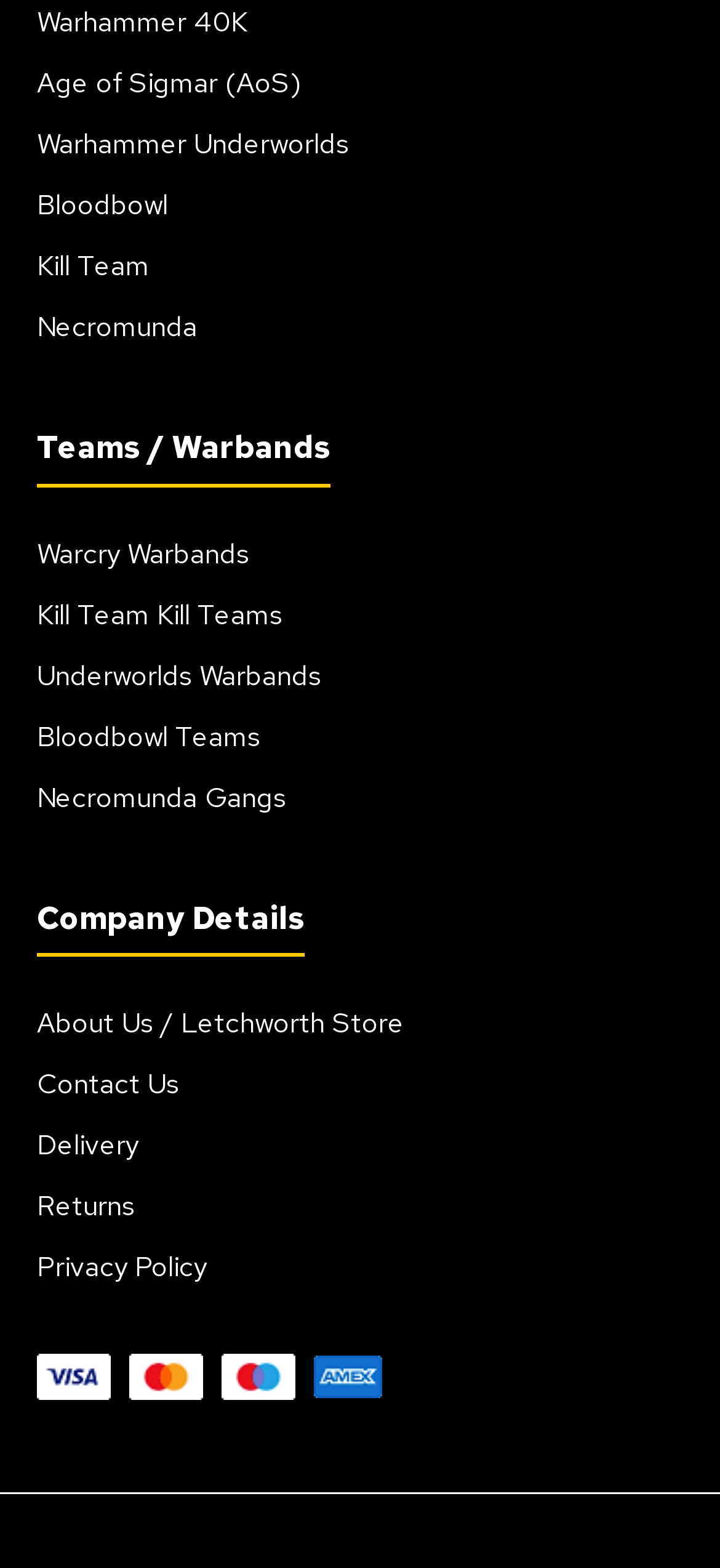Answer the question using only a single word or phrase: 
What is the purpose of the 'Company Details' section?

To access company information